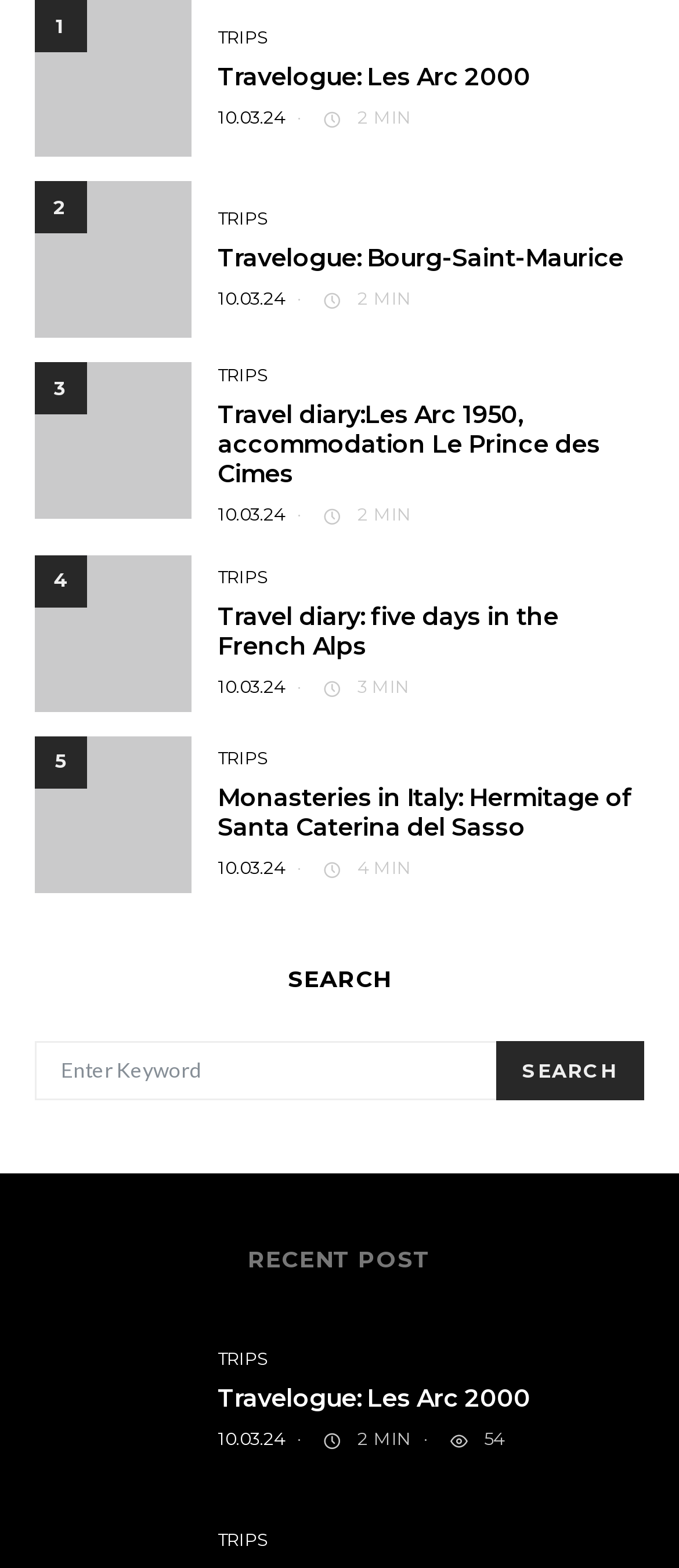Specify the bounding box coordinates of the area to click in order to follow the given instruction: "Search for a keyword."

[0.051, 0.664, 0.949, 0.702]